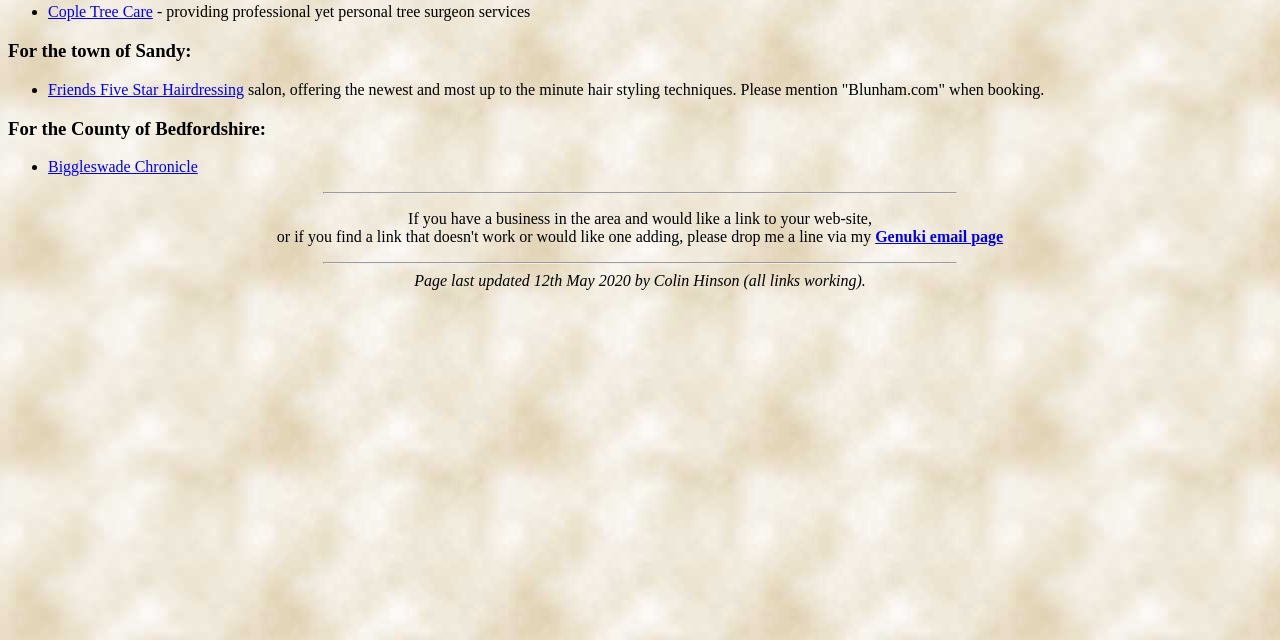Locate and provide the bounding box coordinates for the HTML element that matches this description: "Friends Five Star Hairdressing".

[0.038, 0.126, 0.191, 0.153]